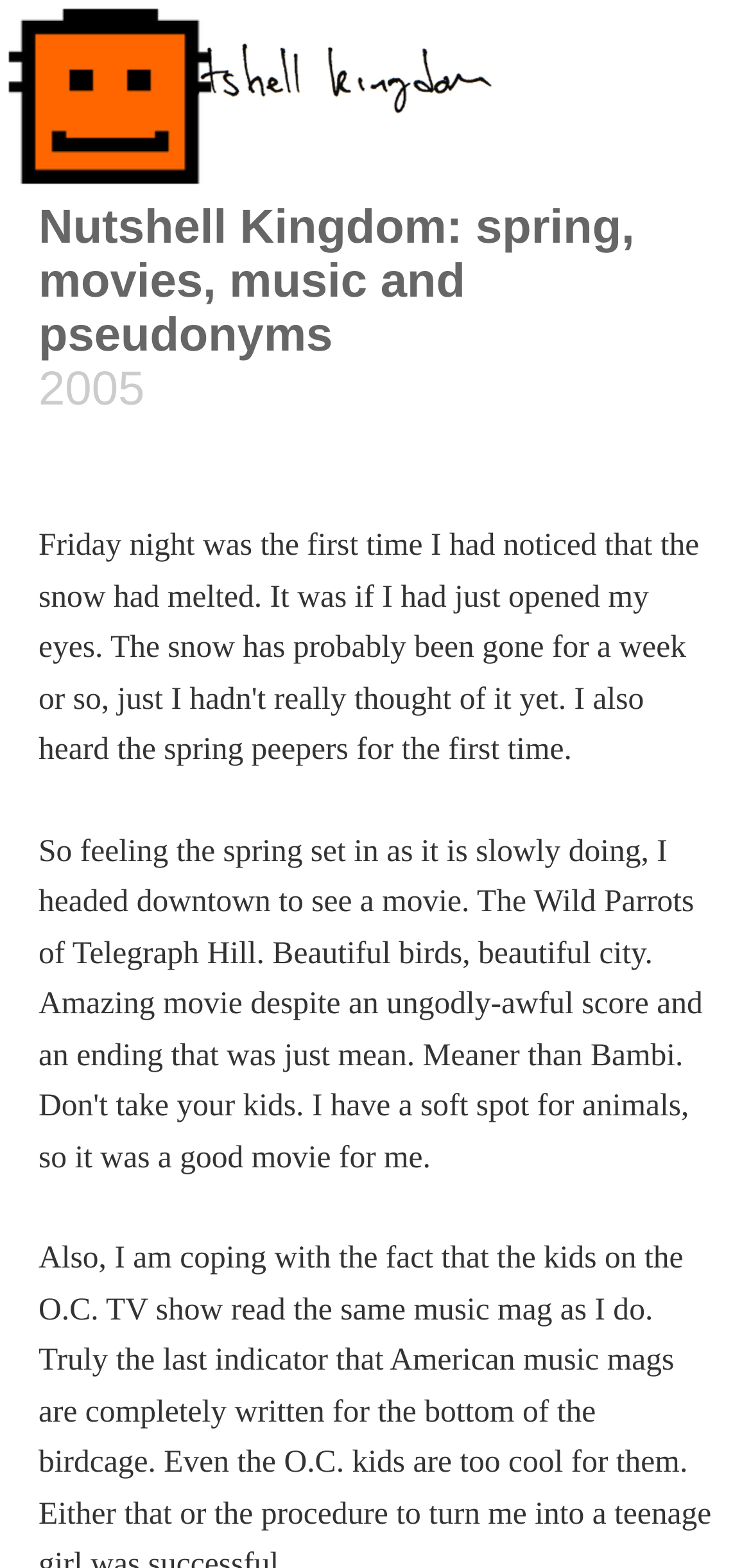Please answer the following question using a single word or phrase: 
What is the layout structure of the webpage?

Table layout